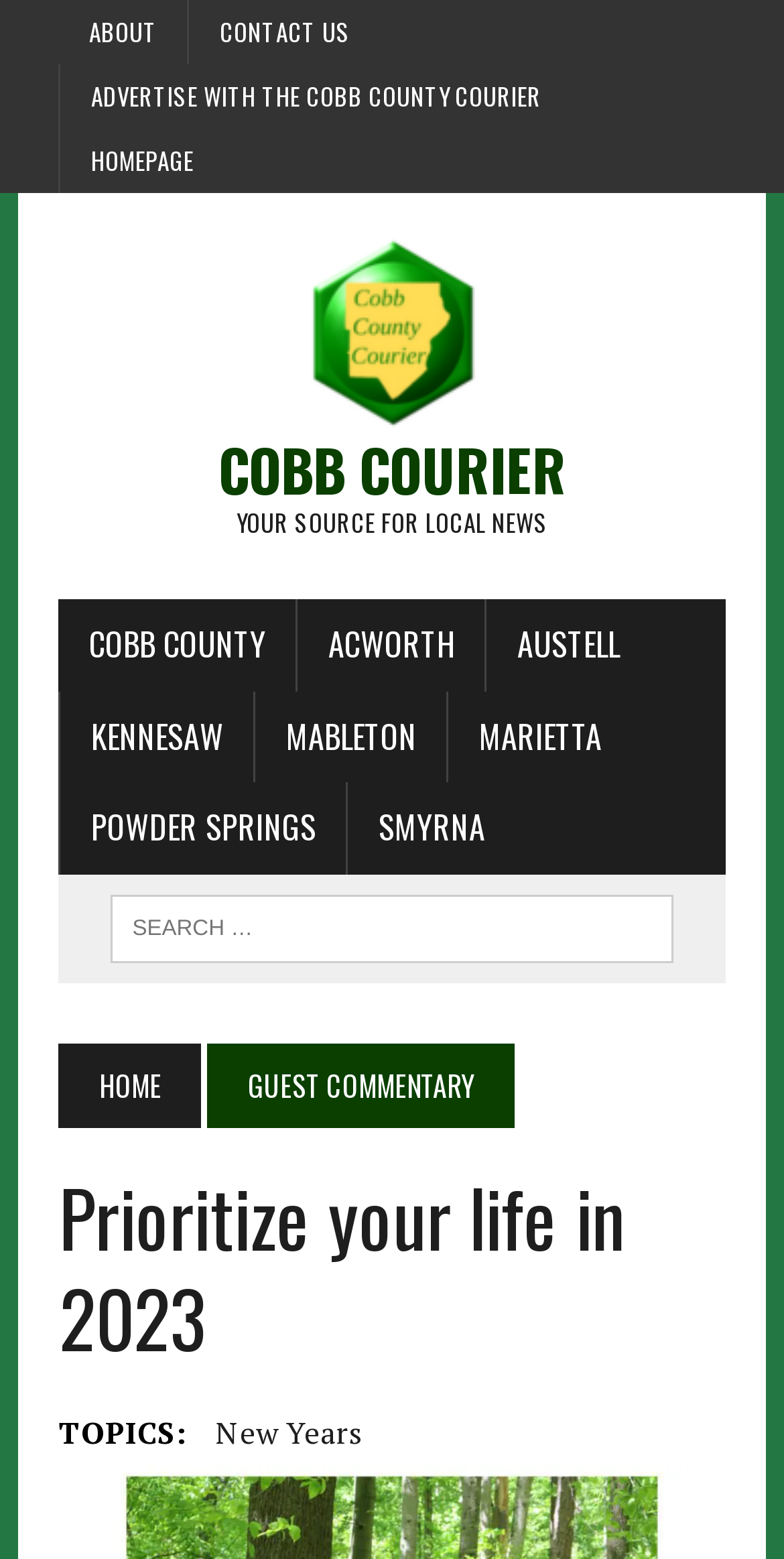Identify the bounding box of the UI element described as follows: "Kennesaw". Provide the coordinates as four float numbers in the range of 0 to 1 [left, top, right, bottom].

[0.078, 0.443, 0.324, 0.502]